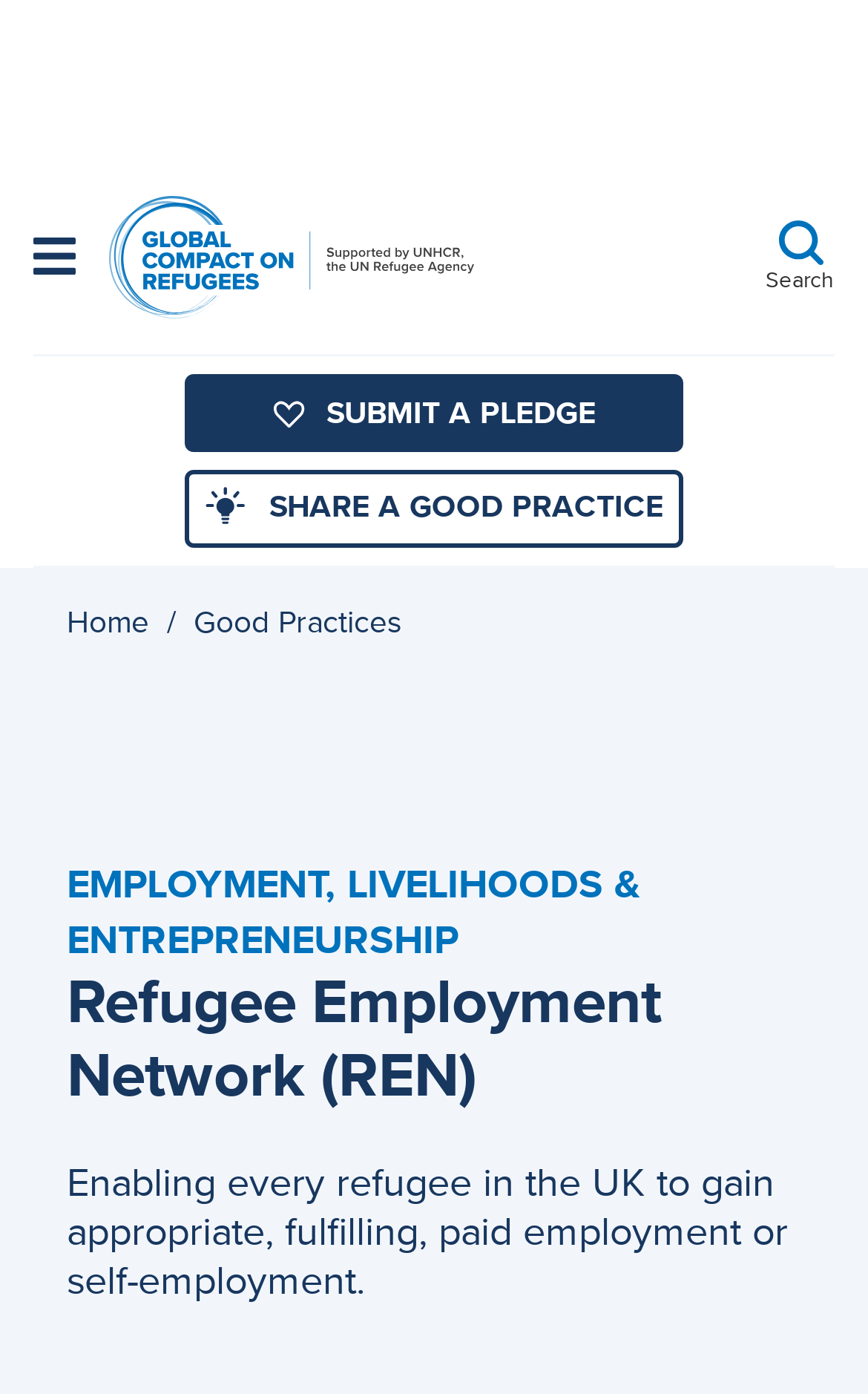Identify the bounding box coordinates for the region to click in order to carry out this instruction: "Toggle navigation". Provide the coordinates using four float numbers between 0 and 1, formatted as [left, top, right, bottom].

[0.038, 0.167, 0.087, 0.208]